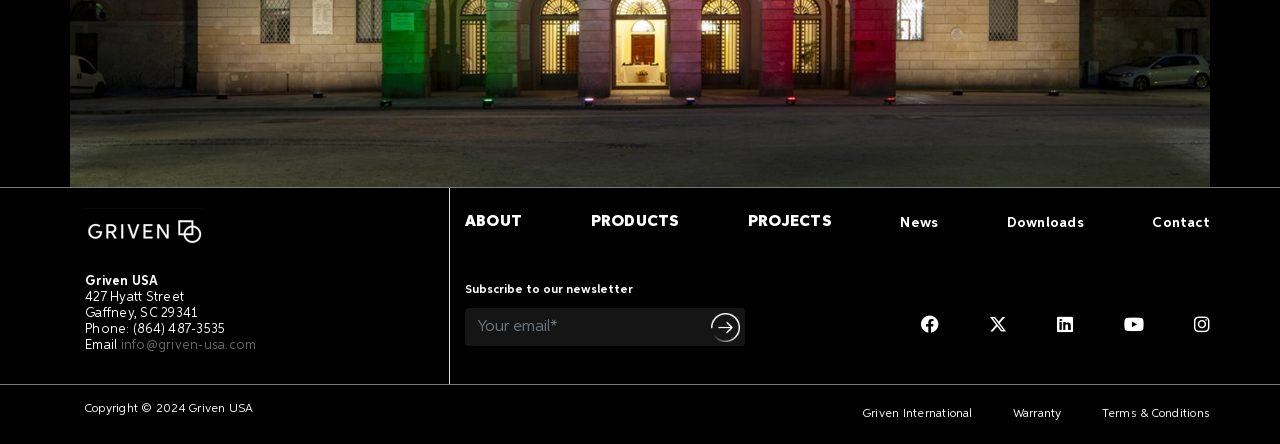Please give a concise answer to this question using a single word or phrase: 
How many social media links are there?

5